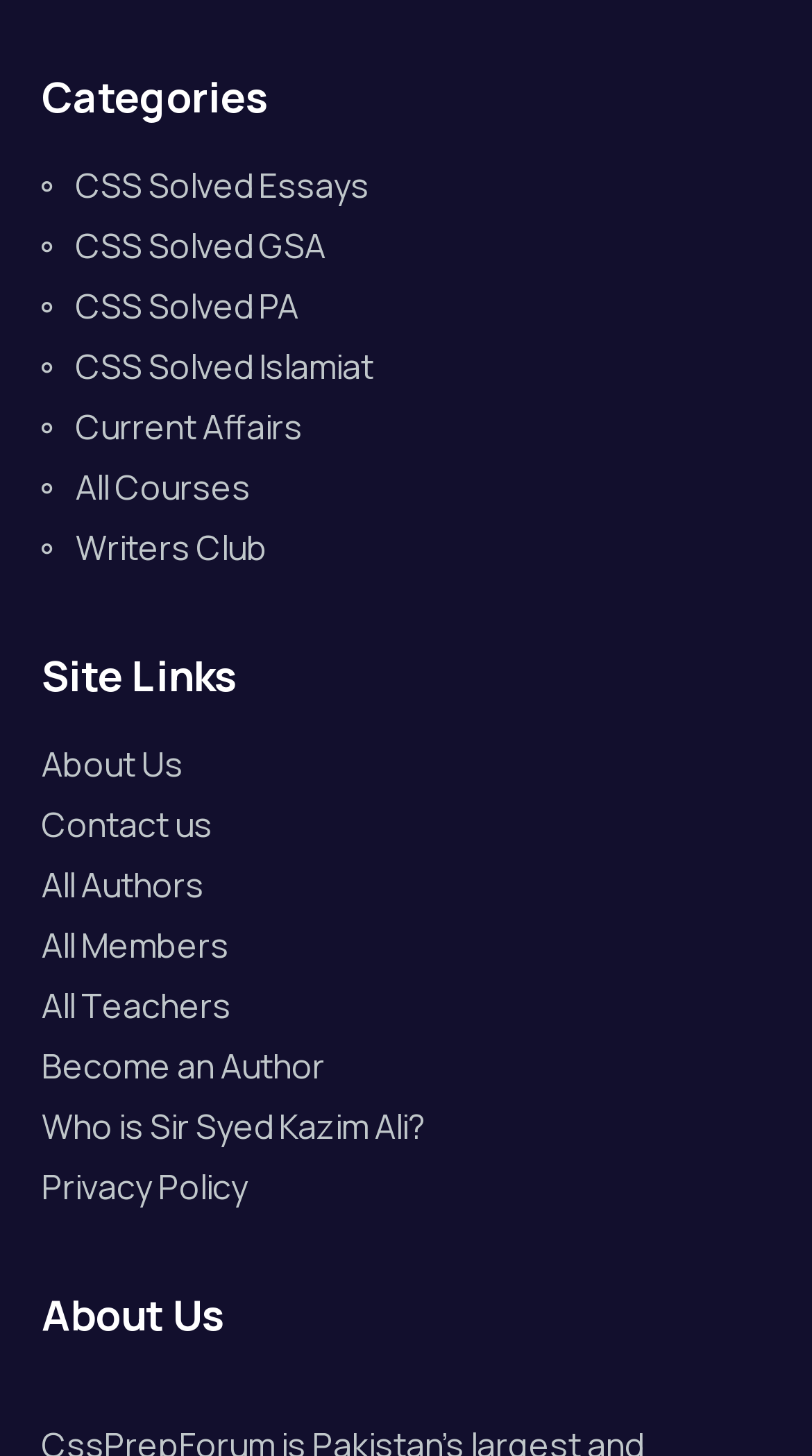Determine the bounding box coordinates of the element that should be clicked to execute the following command: "Learn about the website authors".

[0.051, 0.591, 0.949, 0.625]